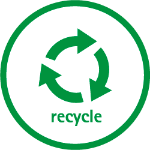Detail every aspect of the image in your description.

The image features a circular green recycling symbol, which consists of two arrows forming a loop, commonly recognized as the universal symbol for recycling. Below the symbol, the word "recycle" is inscribed in a matching green font. This imagery emphasizes the importance of recycling and sustainability, suggesting a commitment to environmental protection. It aligns with practices aimed at reducing waste and promoting the reuse of materials, especially relevant in the context of manufacturing processes that utilize sustainable materials, such as those offered by Lohmann in the production of high-tech adhesive solutions for security printing and smart card industries.